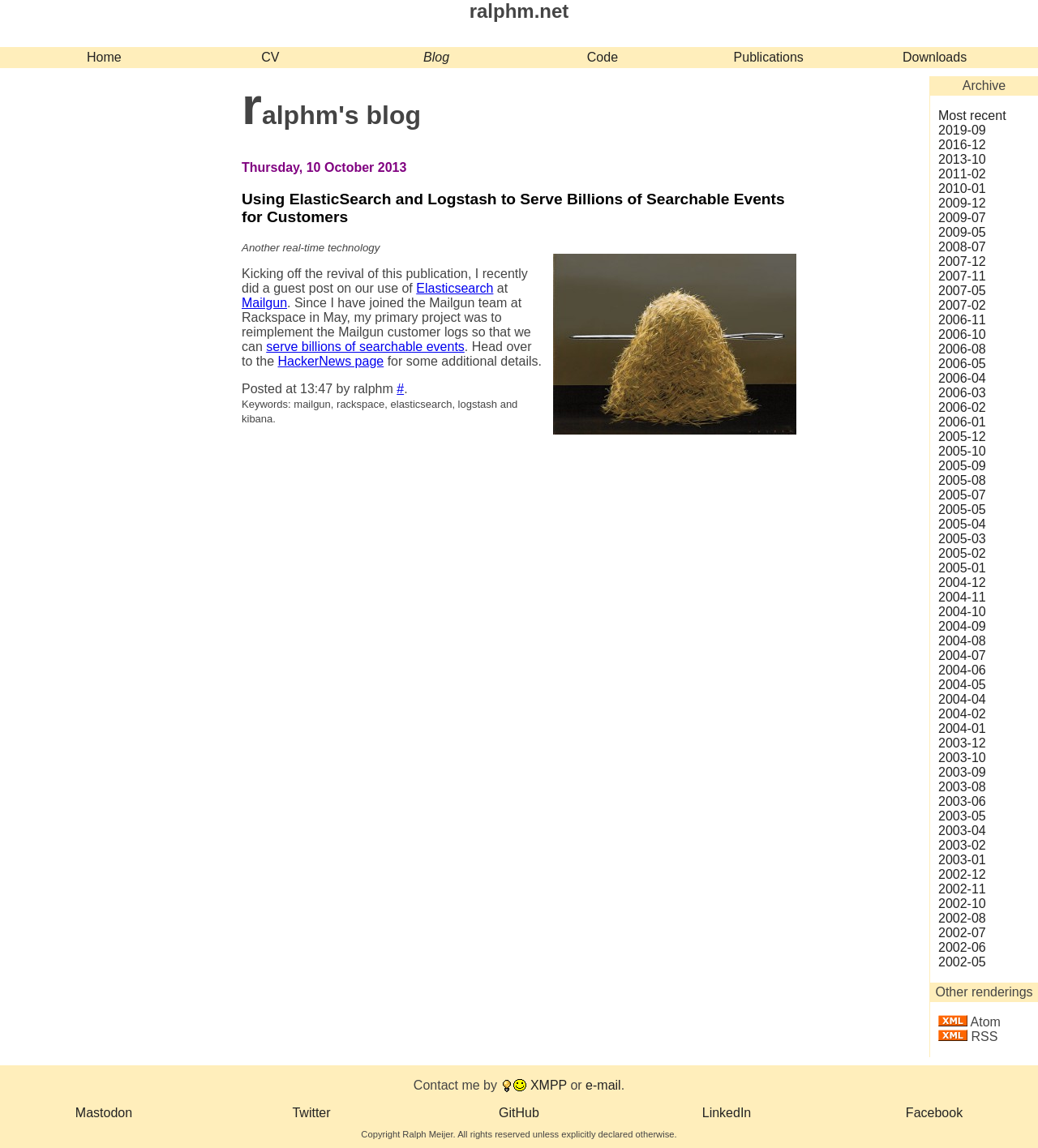Determine the bounding box coordinates of the region to click in order to accomplish the following instruction: "Go to the 'Publications' page". Provide the coordinates as four float numbers between 0 and 1, specifically [left, top, right, bottom].

[0.707, 0.044, 0.774, 0.056]